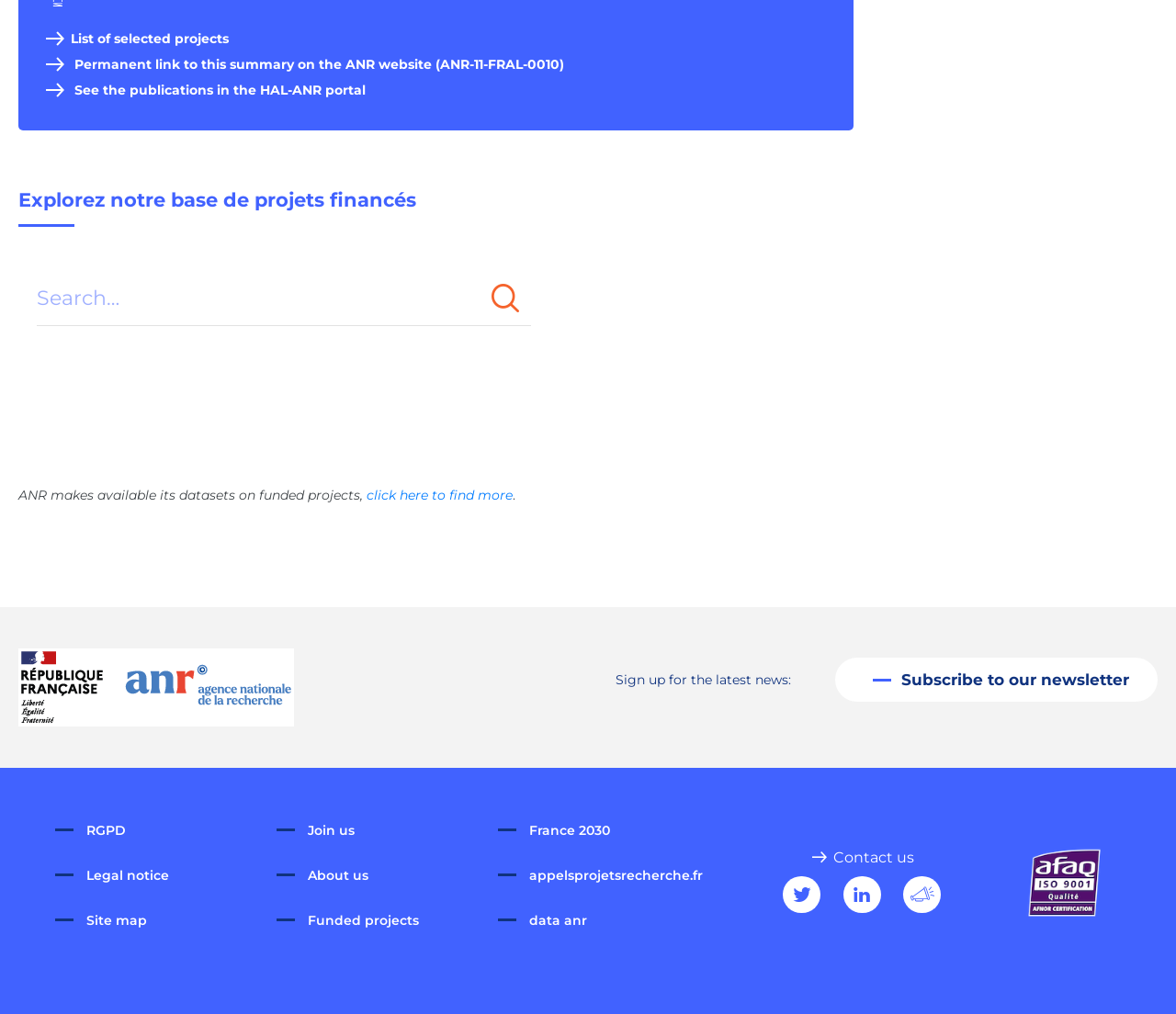Provide a brief response to the question below using a single word or phrase: 
What is the topic of the datasets mentioned on this webpage?

Funded projects